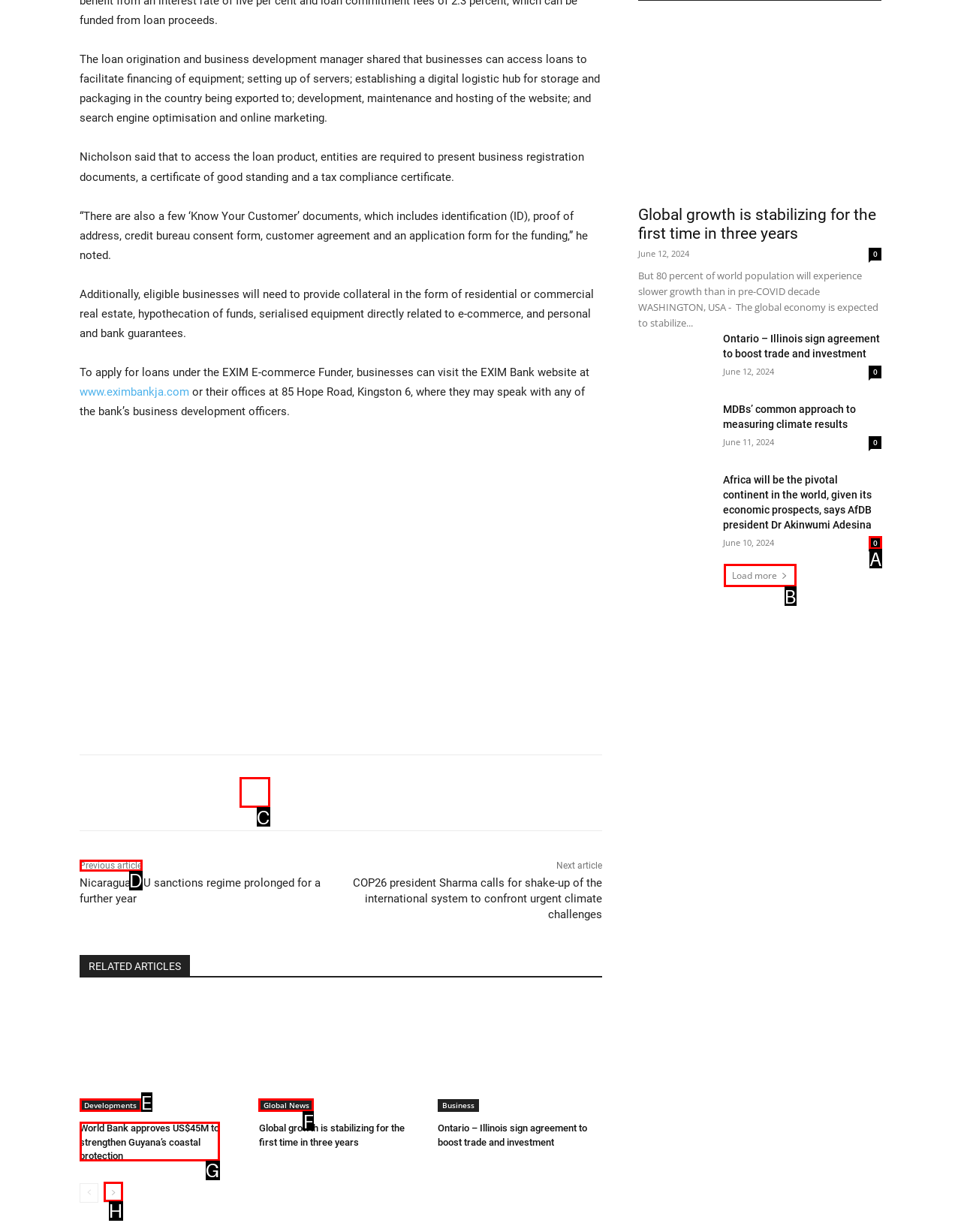Select the option I need to click to accomplish this task: Read the previous article
Provide the letter of the selected choice from the given options.

D